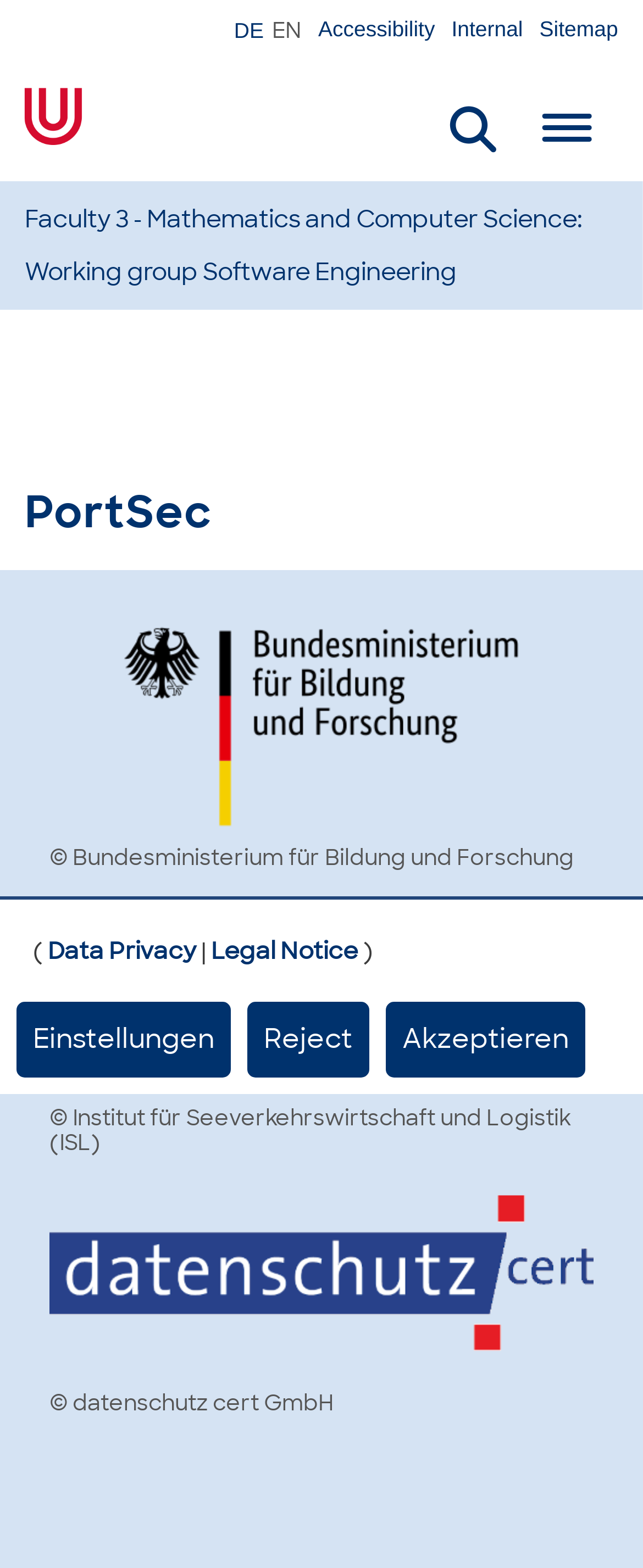Find the bounding box coordinates of the element I should click to carry out the following instruction: "Scroll to the bottom of the page".

[0.826, 0.626, 0.949, 0.677]